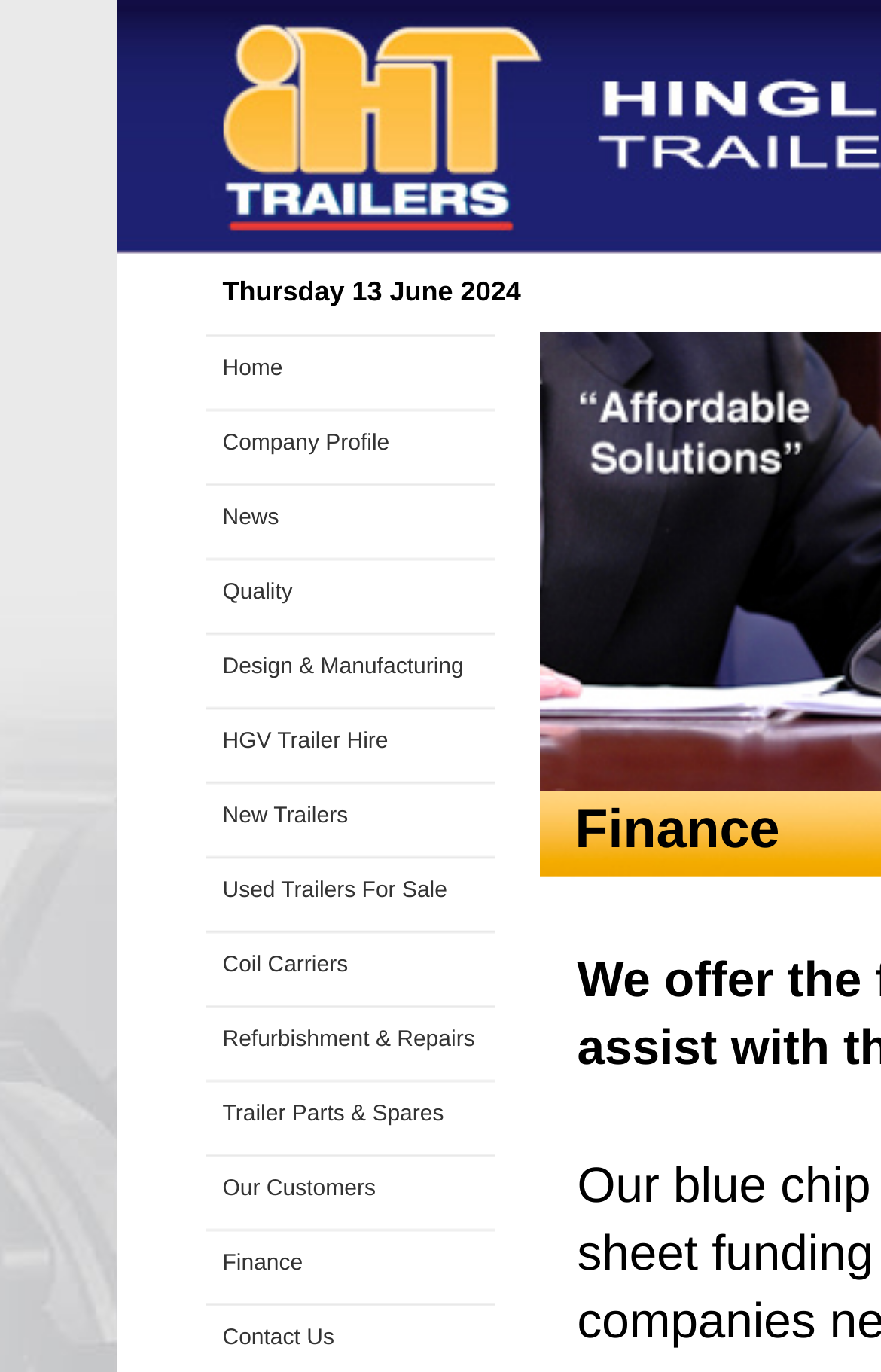Determine the bounding box coordinates of the clickable region to execute the instruction: "log in". The coordinates should be four float numbers between 0 and 1, denoted as [left, top, right, bottom].

[0.132, 0.008, 0.173, 0.031]